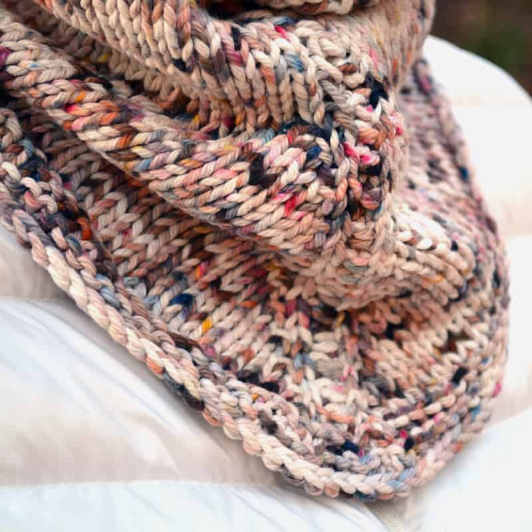Give a thorough caption of the image, focusing on all visible elements.

The image features a close-up of a beautifully knitted cowl, known as the Snow Gazer, showcasing its intricate texture and vibrant colors. The cowl is crafted from bulky yarn, displaying a warm blend of earthy tones with splashes of pink, blue, and yellow speckles that create a visually appealing pattern. Its design highlights a thick, cozy structure that promises warmth, perfect for chilly days when one's breath becomes visible in the cold air. The cowl's design includes unique details at the back, enhancing its shape and ensuring it stands tall around the neck. This pattern is fully written, making it accessible for knitters with skills such as working in the round and mastering short rows, ideal for creating stylish winter accessories.